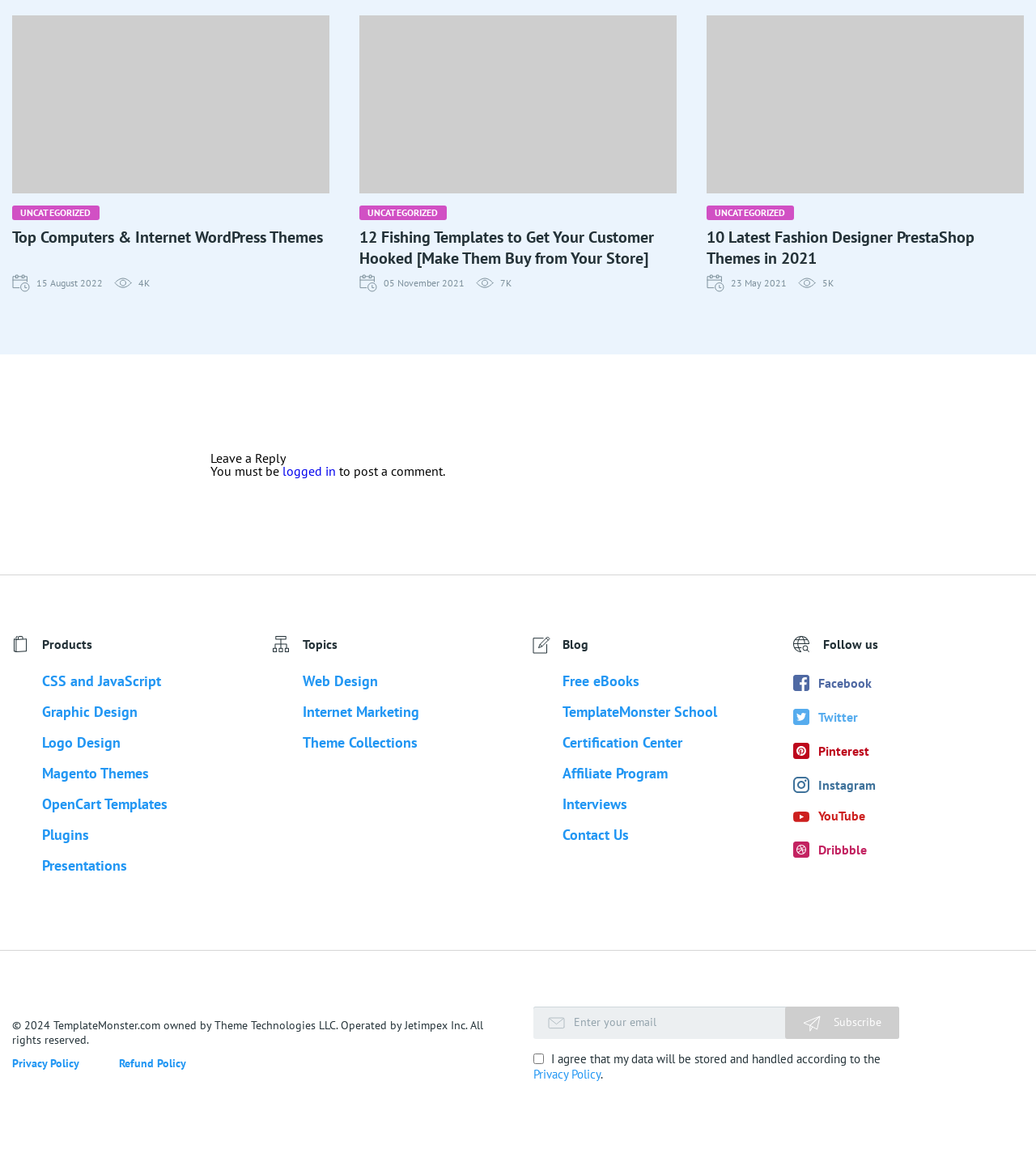Please give the bounding box coordinates of the area that should be clicked to fulfill the following instruction: "Subscribe". The coordinates should be in the format of four float numbers from 0 to 1, i.e., [left, top, right, bottom].

[0.757, 0.876, 0.868, 0.904]